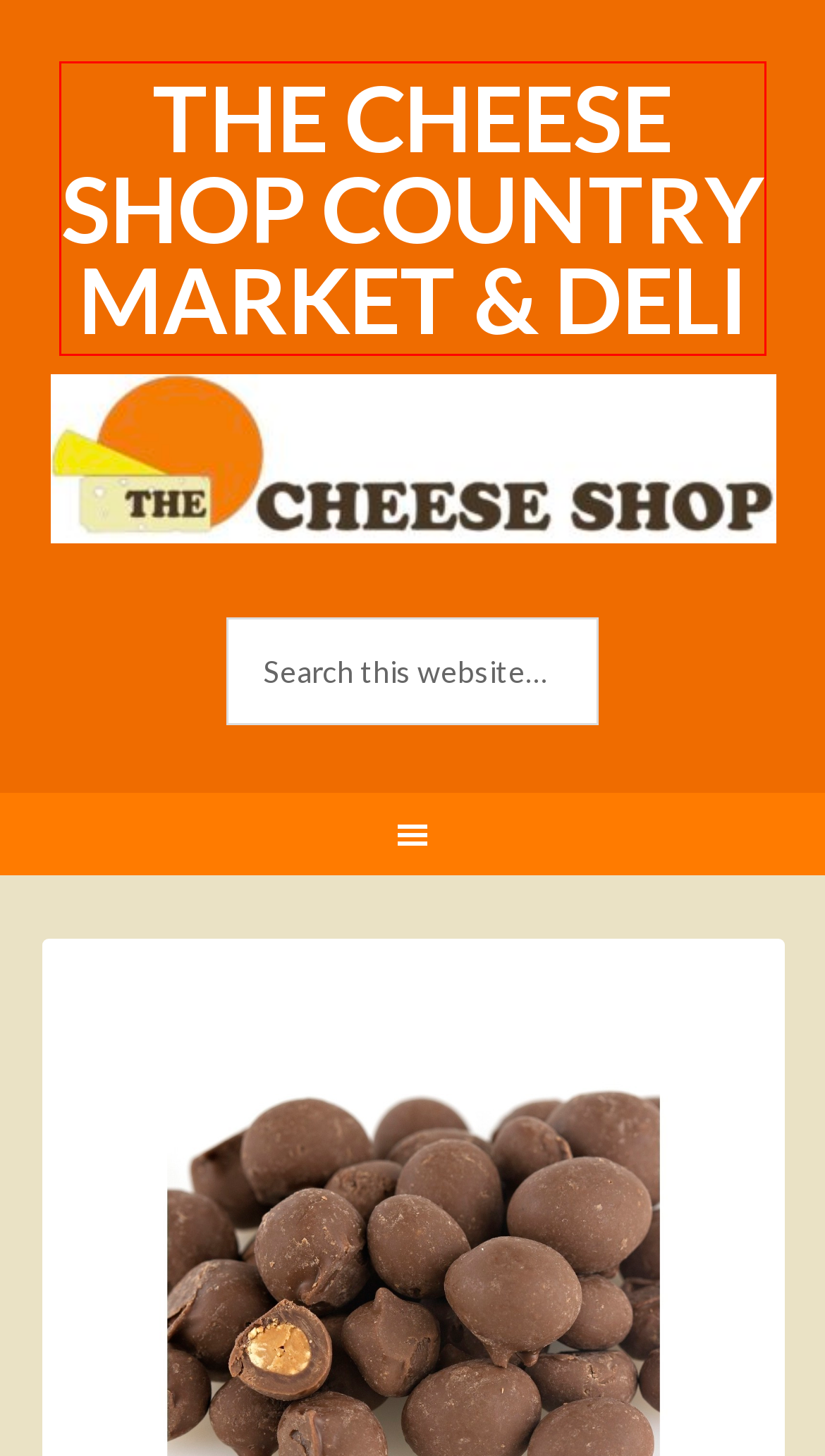Given a webpage screenshot with a UI element marked by a red bounding box, choose the description that best corresponds to the new webpage that will appear after clicking the element. The candidates are:
A. Why Local? - The Cheese Shop
B. Home - The Cheese Shop Country Market & Deli
C. Home - Visit Staunton
D. Blog Tool, Publishing Platform, and CMS – WordPress.org
E. Sanded Root Beer Drops - The Cheese Shop Country Market & Deli
F. Community - The Cheese Shop
G. WordPress Themes by StudioPress
H. Candy Archives - The Cheese Shop Country Market & Deli

B